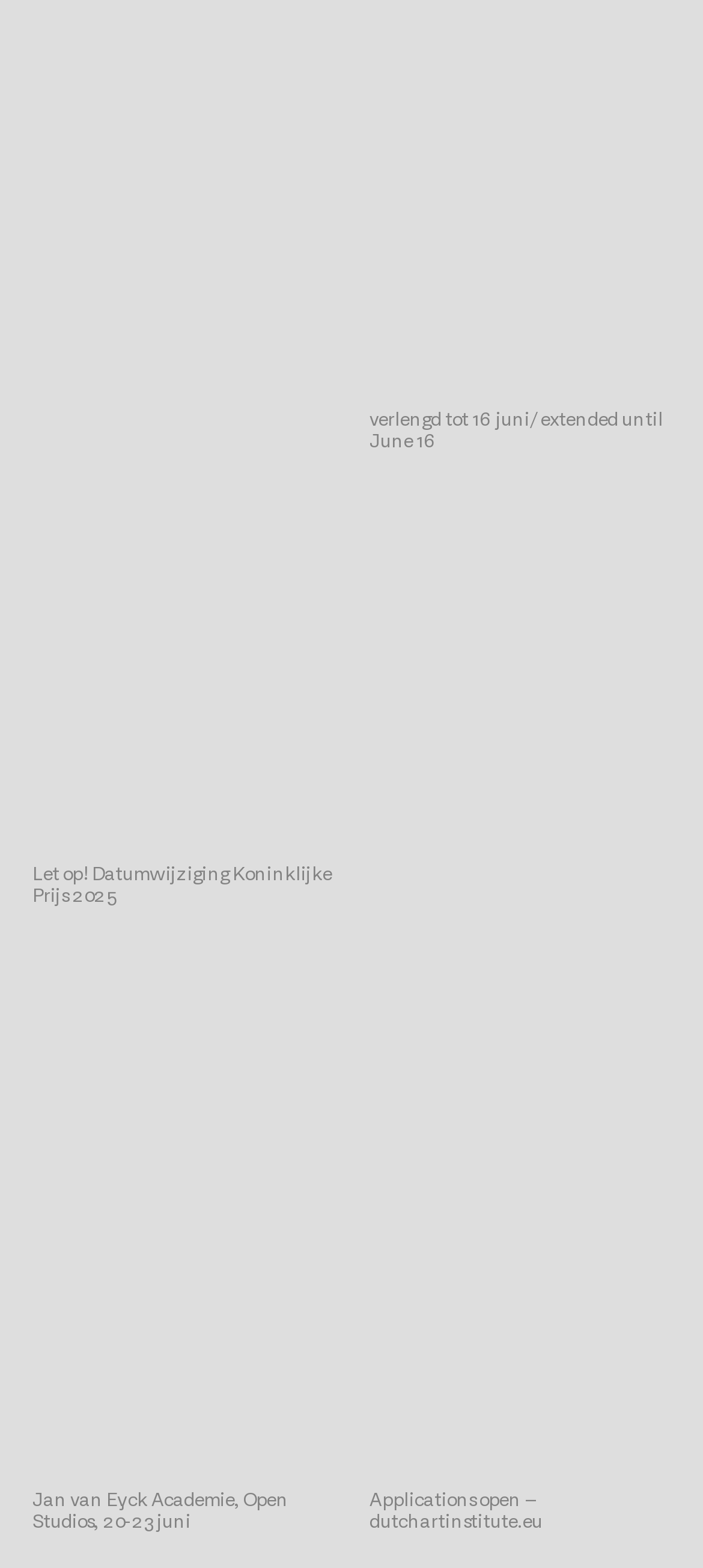Respond concisely with one word or phrase to the following query:
What event is happening from 20-23 juni?

Open Studios